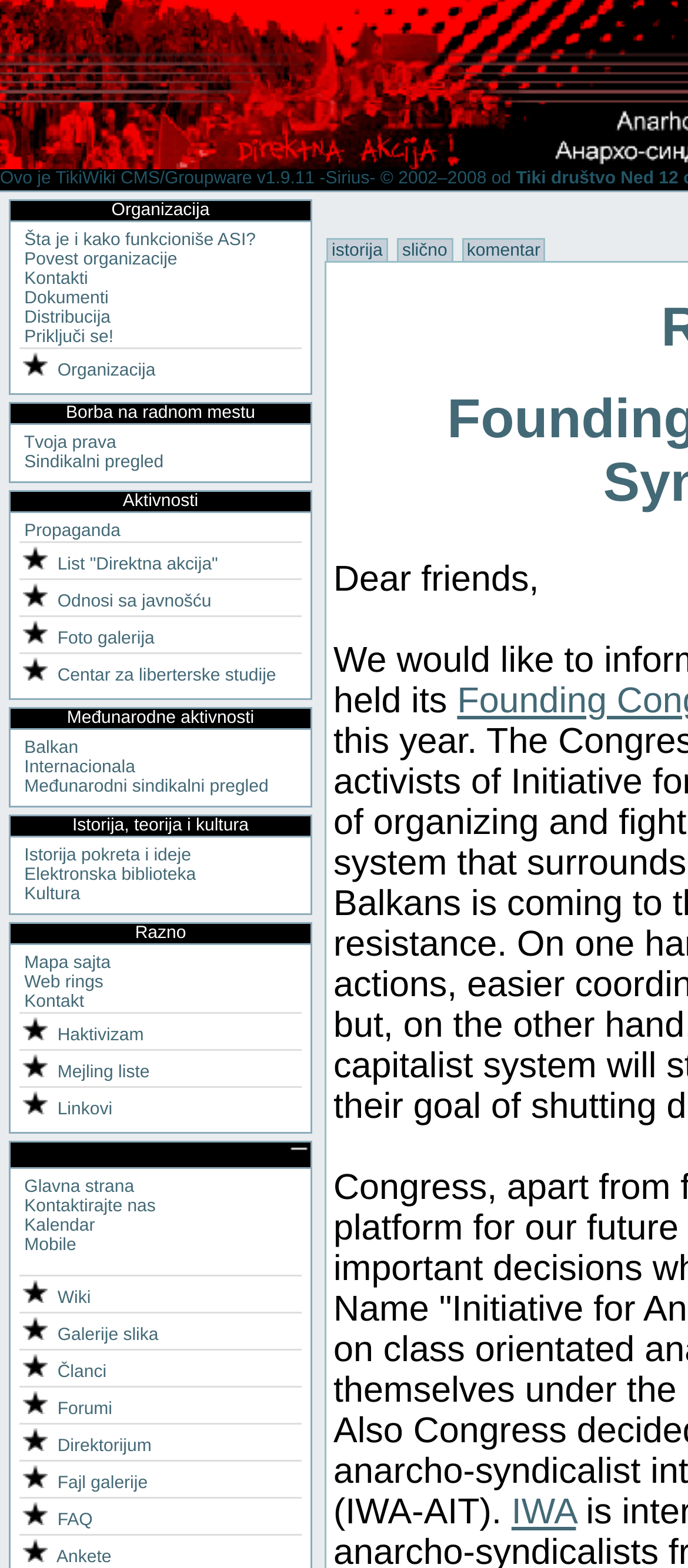Find and indicate the bounding box coordinates of the region you should select to follow the given instruction: "Click on 'Šta je i kako funkcioniše ASI?'".

[0.035, 0.147, 0.372, 0.16]